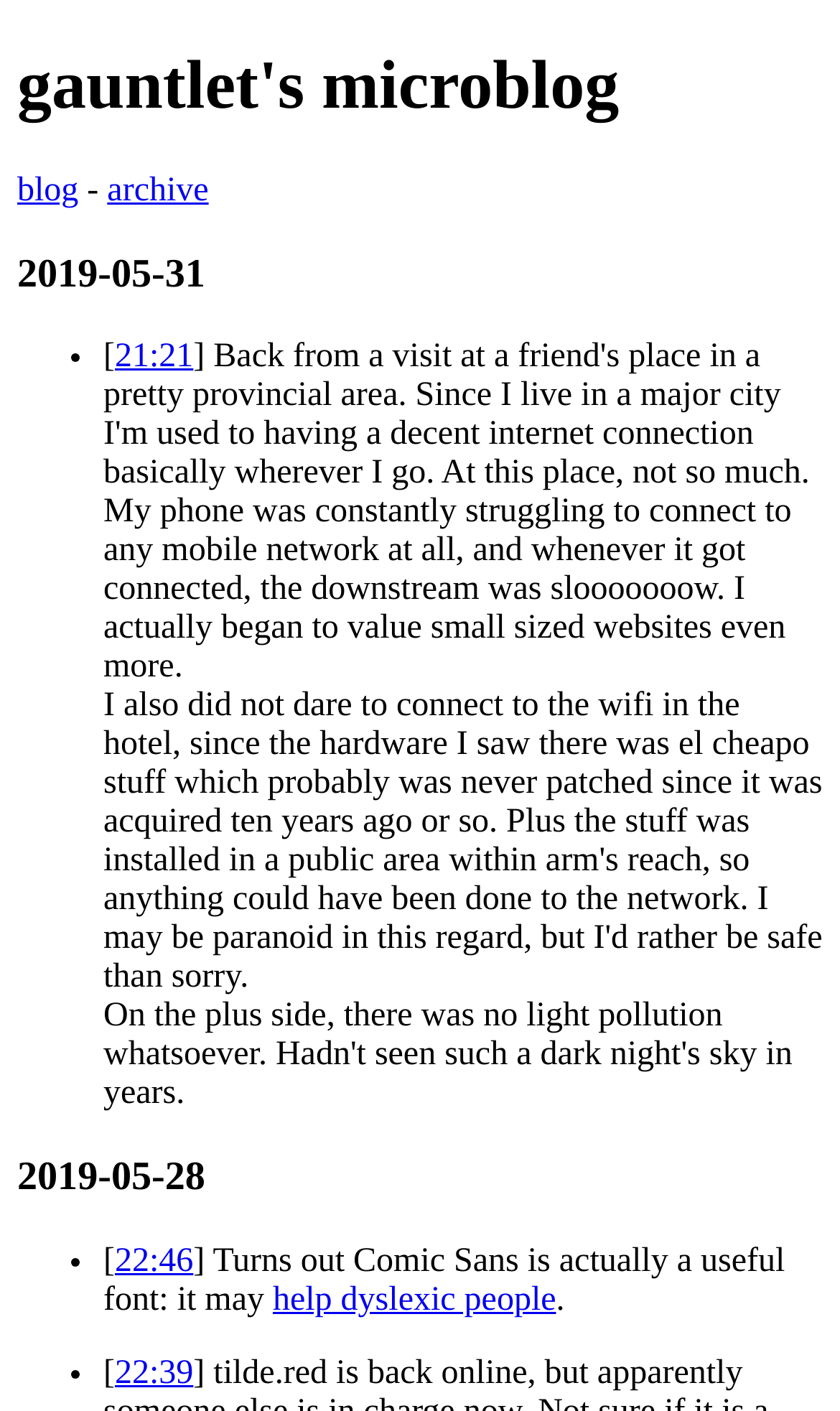Using the information from the screenshot, answer the following question thoroughly:
What is the time of the second post?

I looked at the links on the page, which appear to be times. The second link is '22:46', which is the time of the second post.